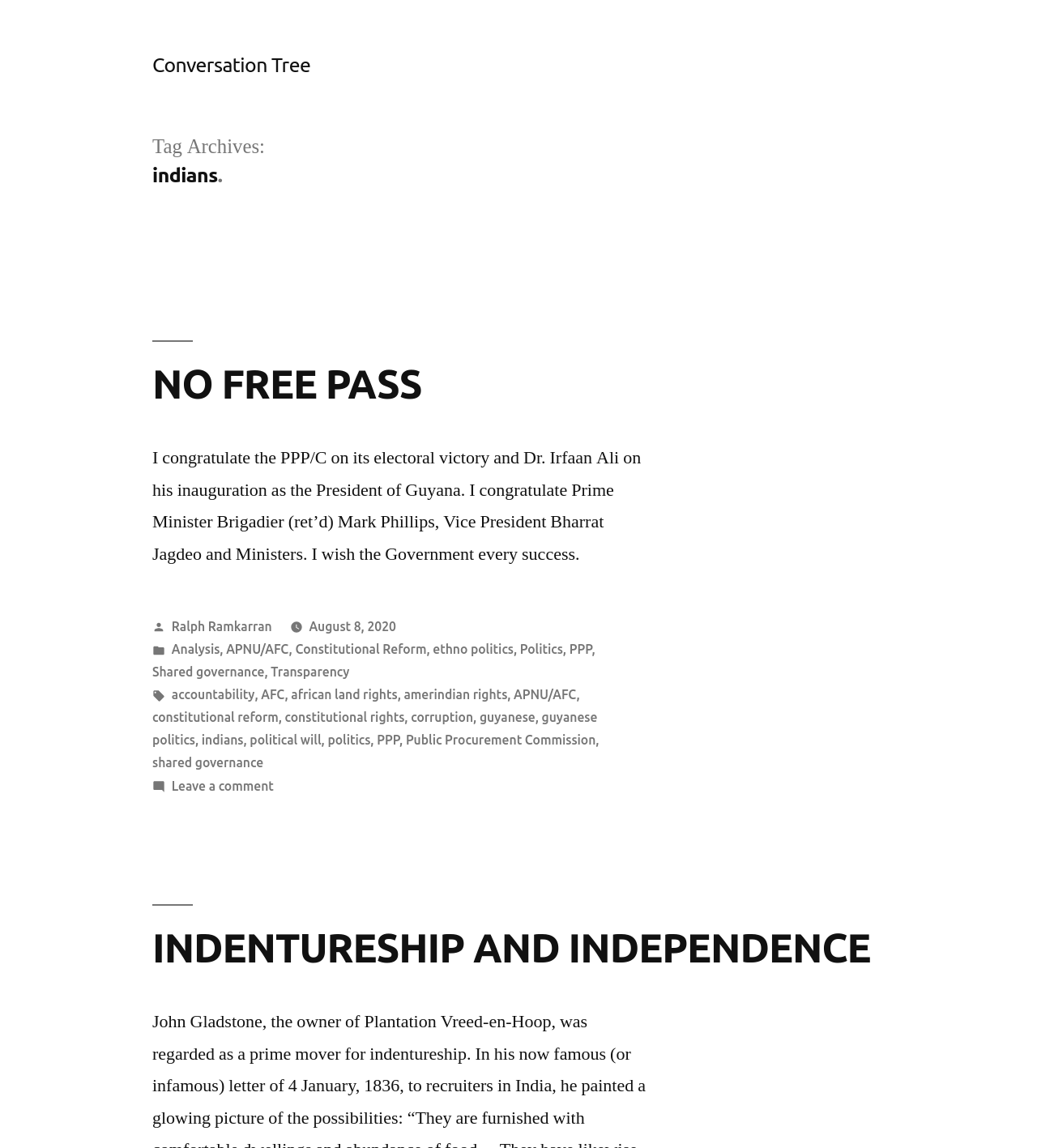Find and provide the bounding box coordinates for the UI element described here: "ethno politics". The coordinates should be given as four float numbers between 0 and 1: [left, top, right, bottom].

[0.417, 0.559, 0.495, 0.571]